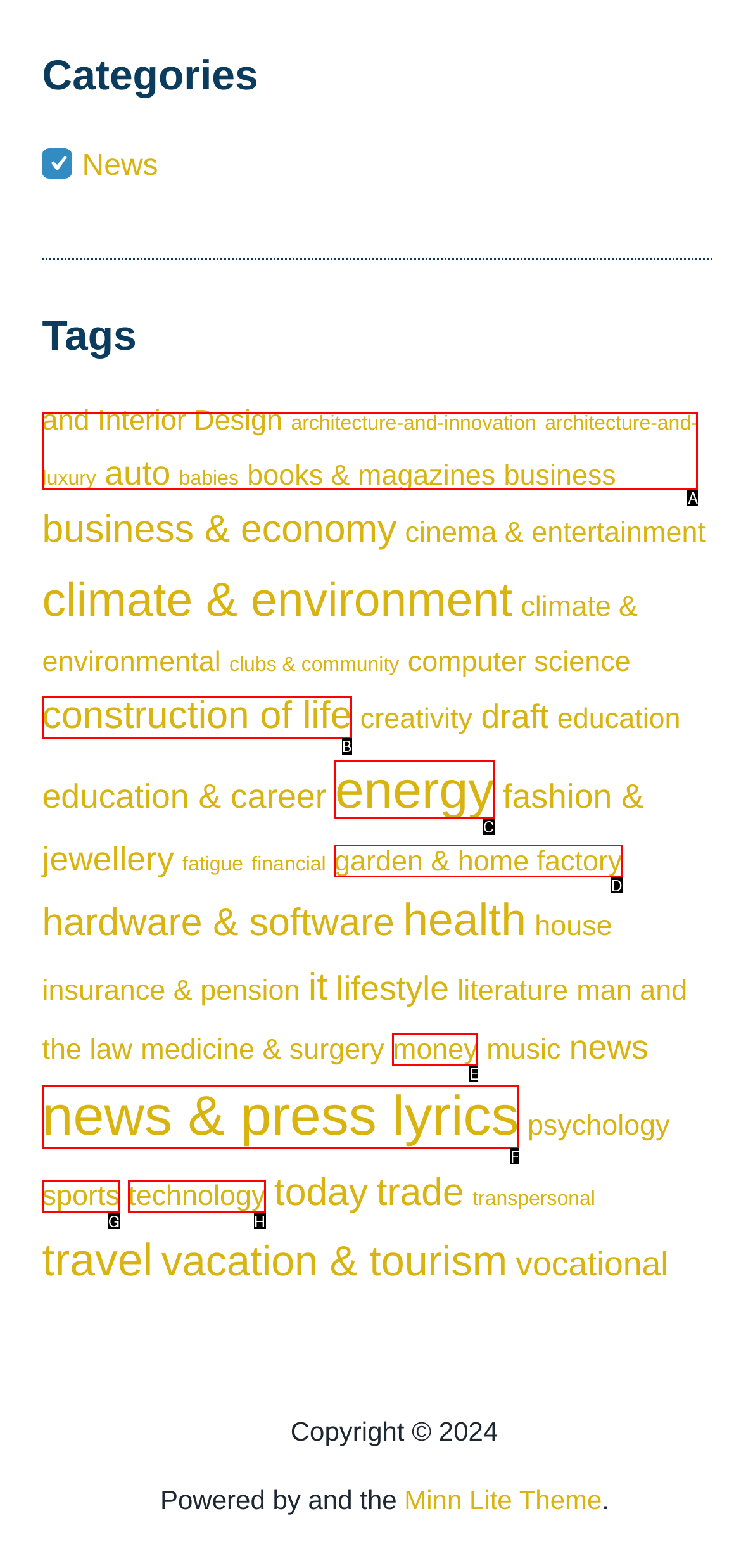Select the letter that corresponds to the UI element described as: parent_node: Email * aria-describedby="email-notes" name="email"
Answer by providing the letter from the given choices.

None